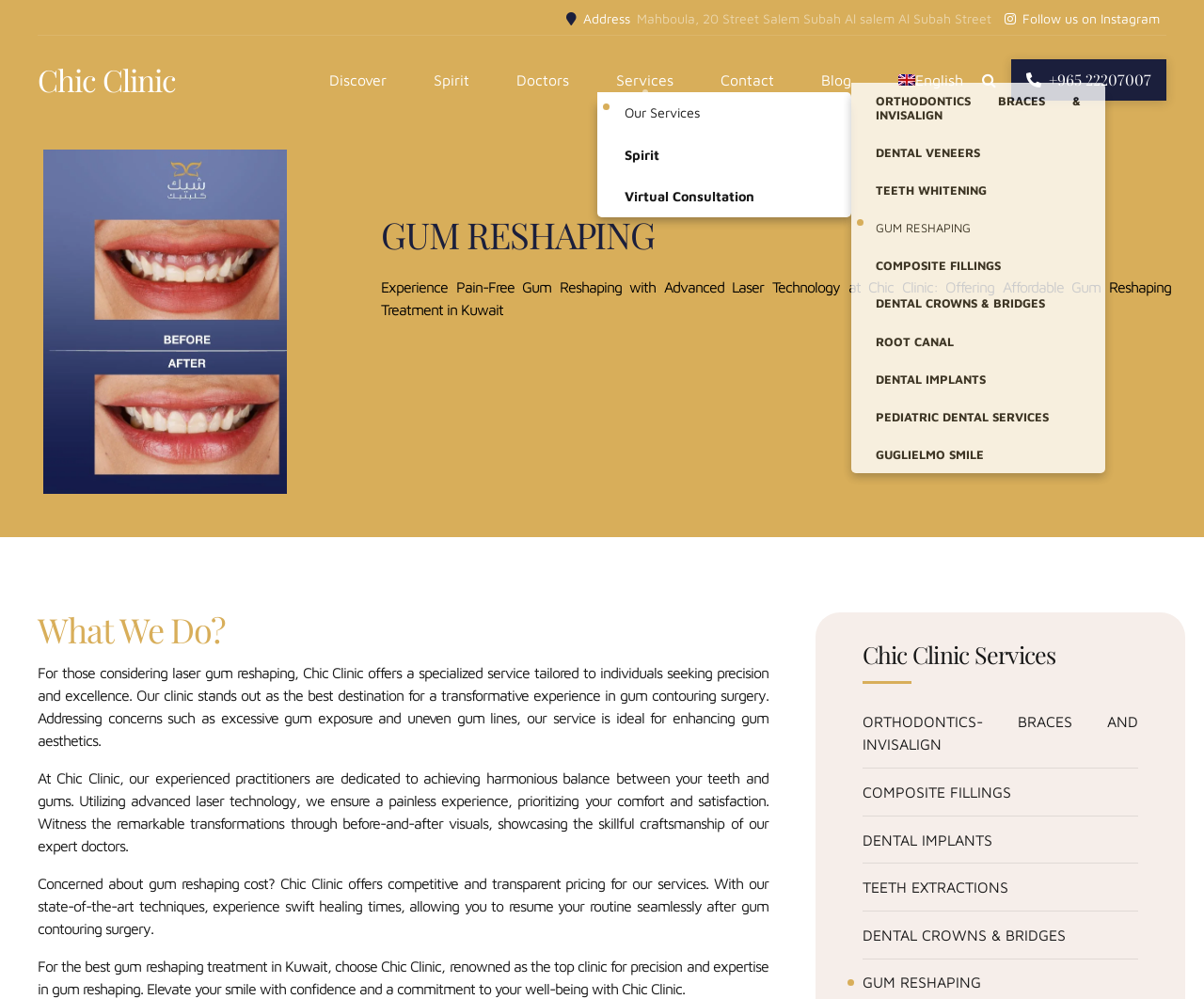Please identify the bounding box coordinates of the element's region that I should click in order to complete the following instruction: "Discover". The bounding box coordinates consist of four float numbers between 0 and 1, i.e., [left, top, right, bottom].

[0.258, 0.068, 0.337, 0.092]